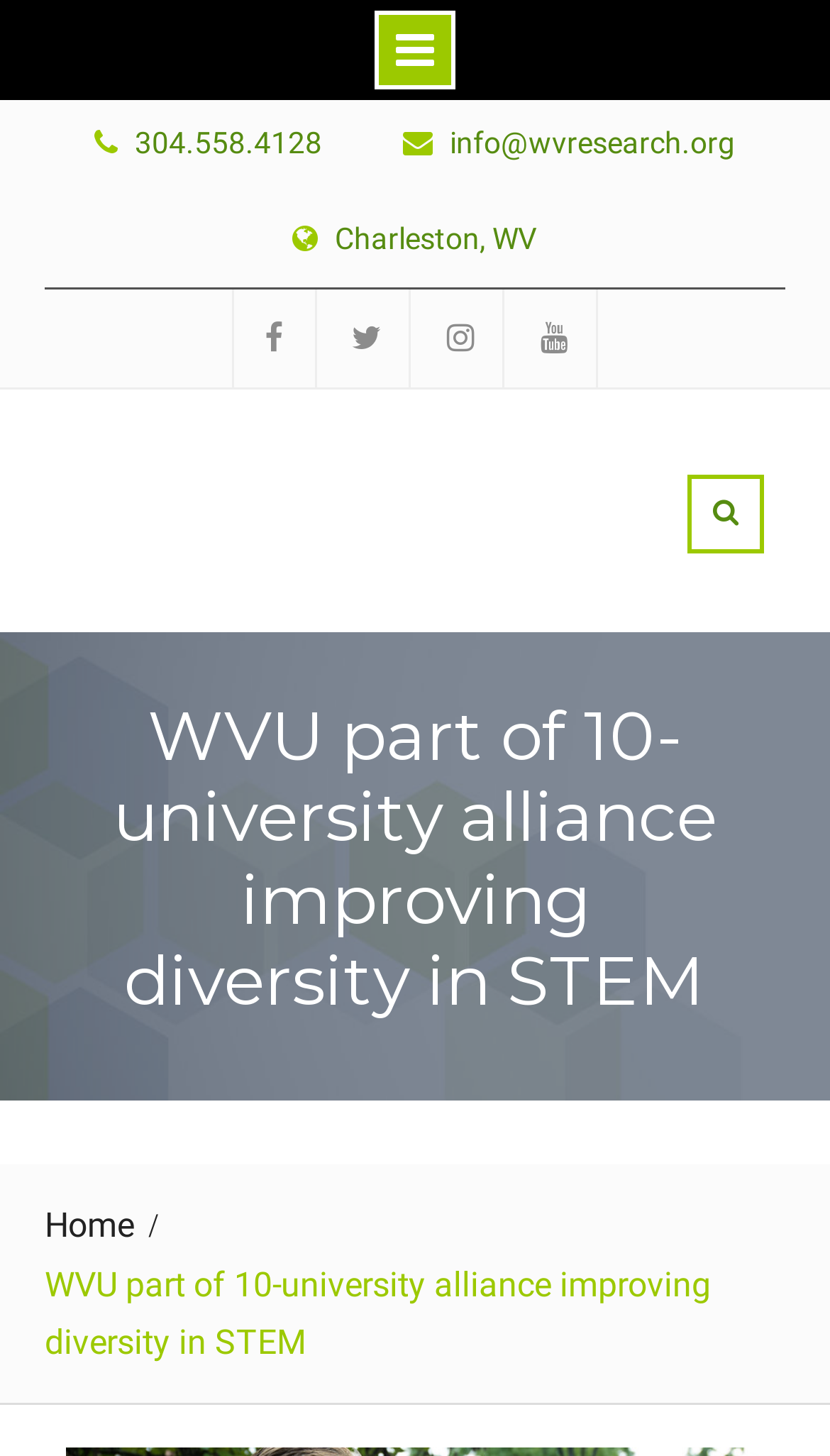Pinpoint the bounding box coordinates of the clickable area necessary to execute the following instruction: "Call the phone number". The coordinates should be given as four float numbers between 0 and 1, namely [left, top, right, bottom].

[0.163, 0.091, 0.388, 0.107]